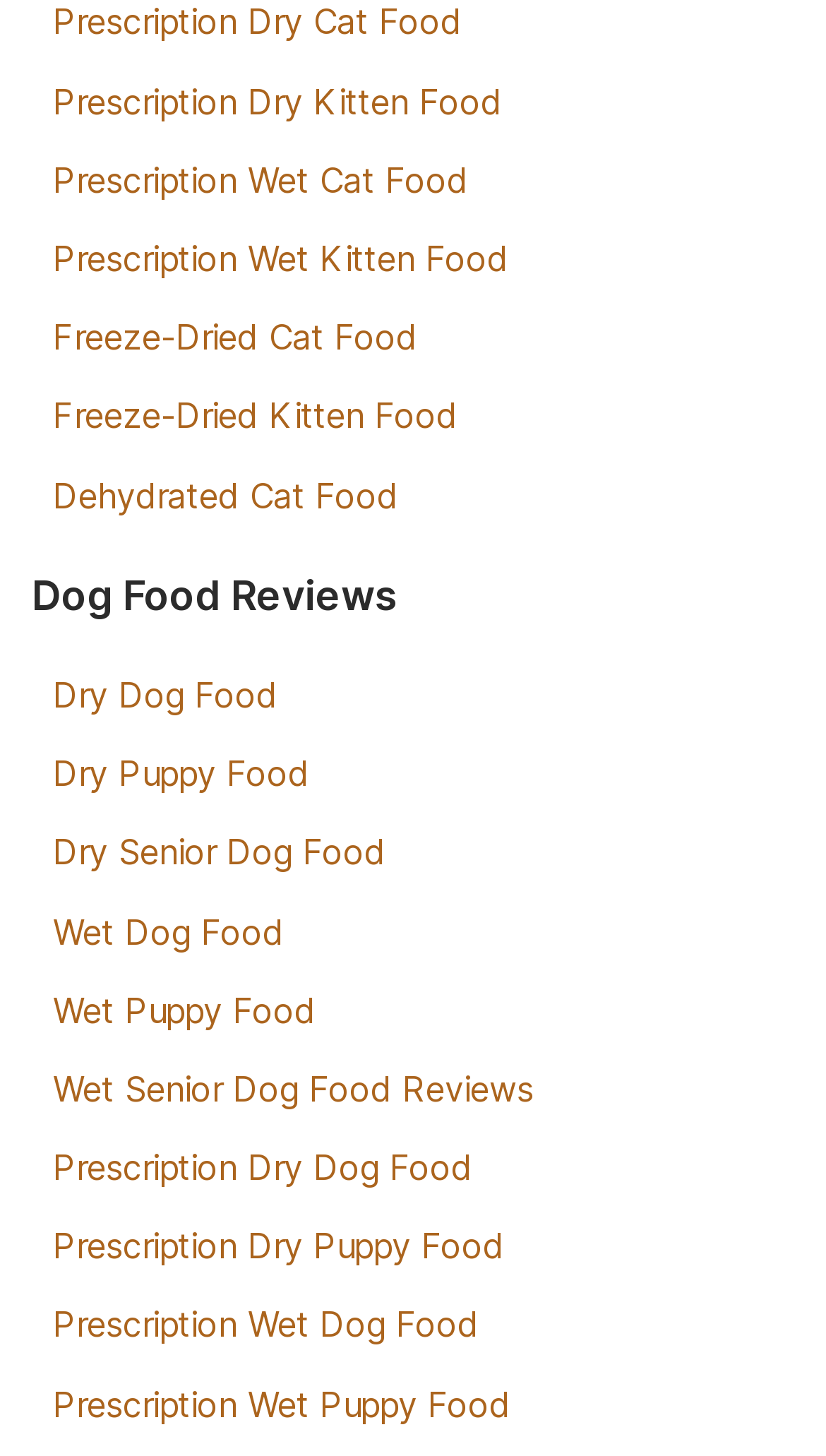Determine the bounding box coordinates of the element that should be clicked to execute the following command: "Click on Prescription Dry Cat Food".

[0.064, 0.001, 0.559, 0.03]